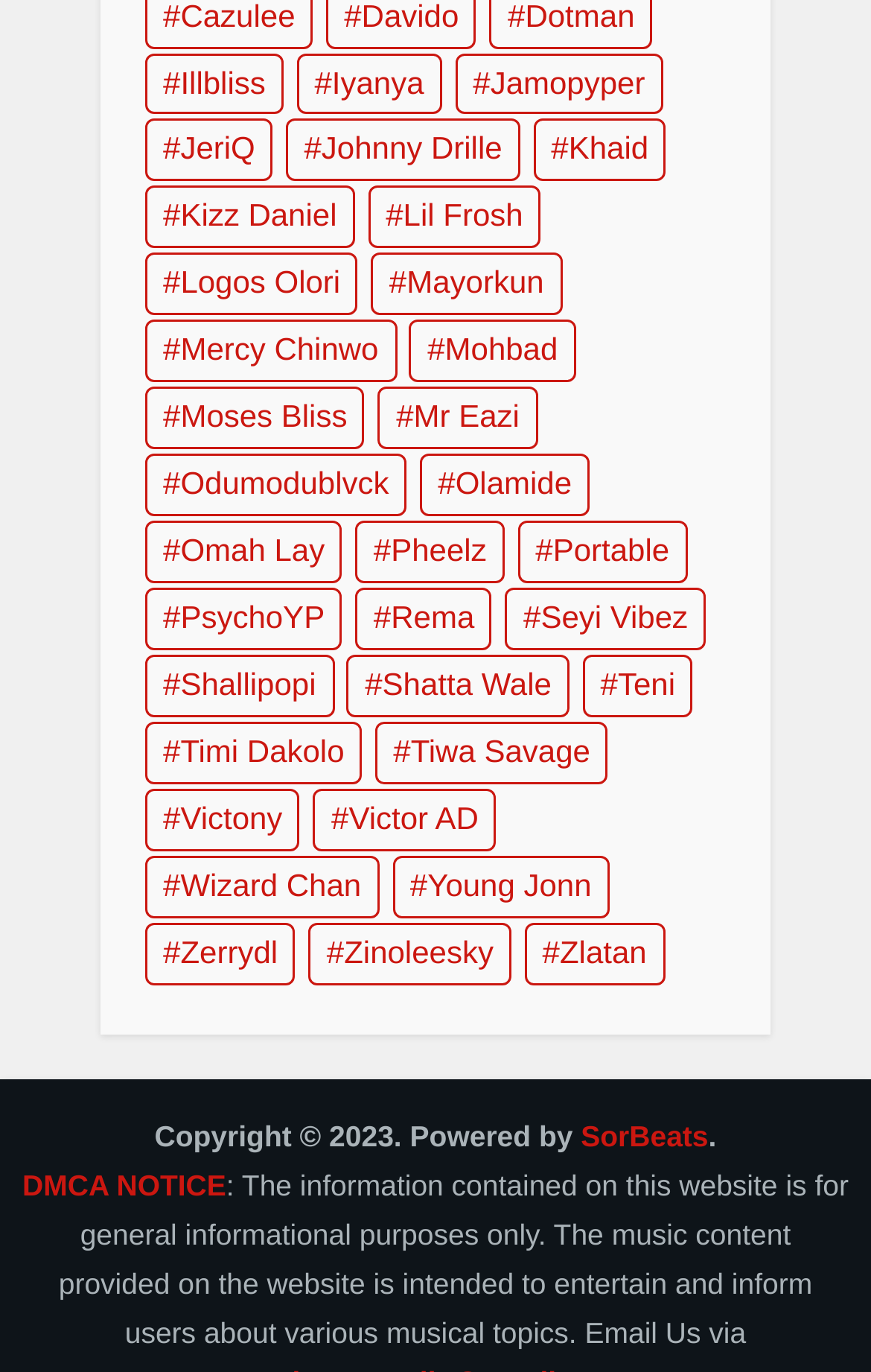Point out the bounding box coordinates of the section to click in order to follow this instruction: "Visit Johnny Drille's page".

[0.329, 0.087, 0.597, 0.133]